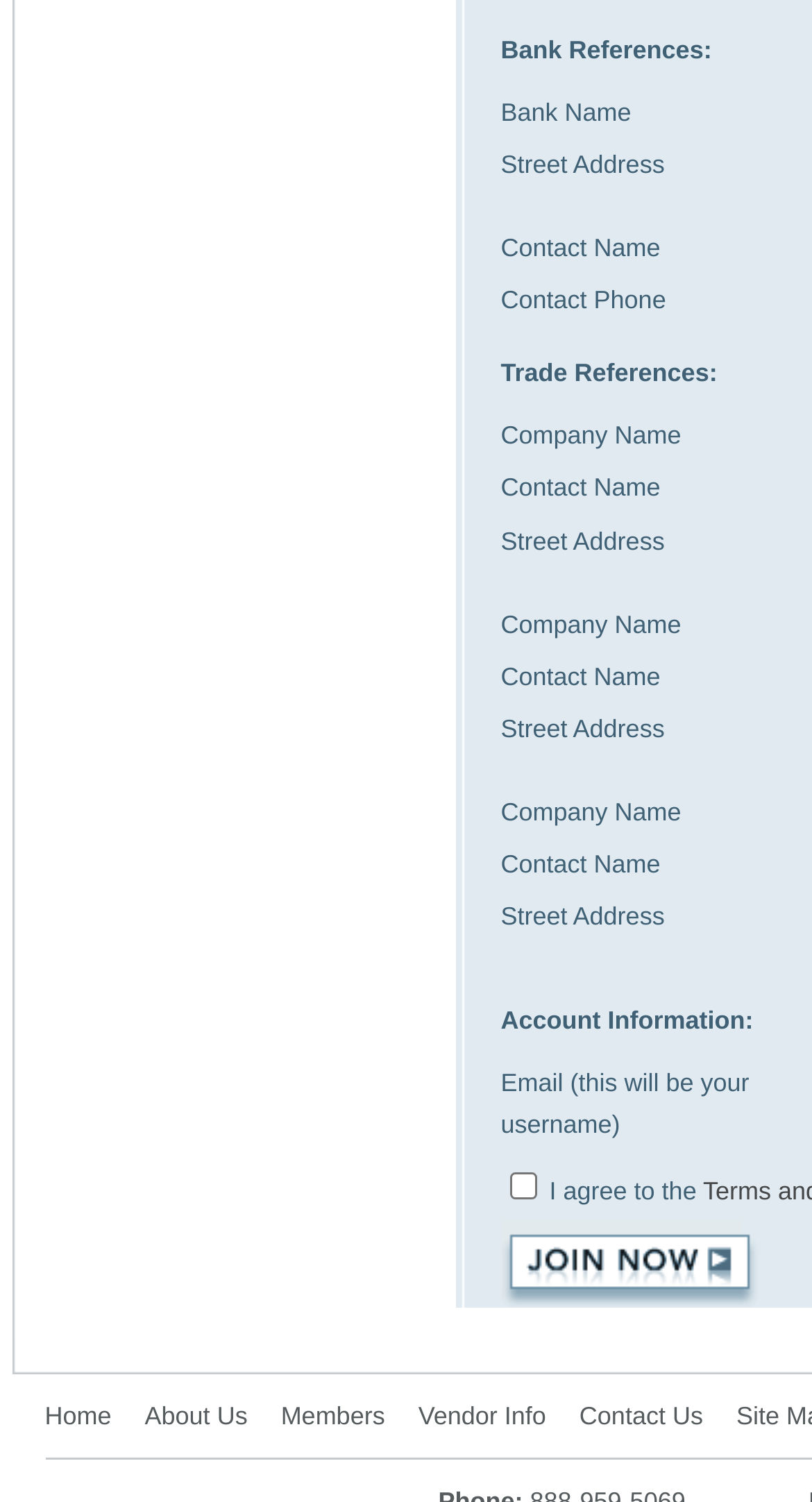Based on the image, please respond to the question with as much detail as possible:
What is the purpose of the button at the bottom of the page?

Based on the text 'Join Now' on the button, I infer that the purpose of the button is to allow users to join something, possibly a membership or a community.